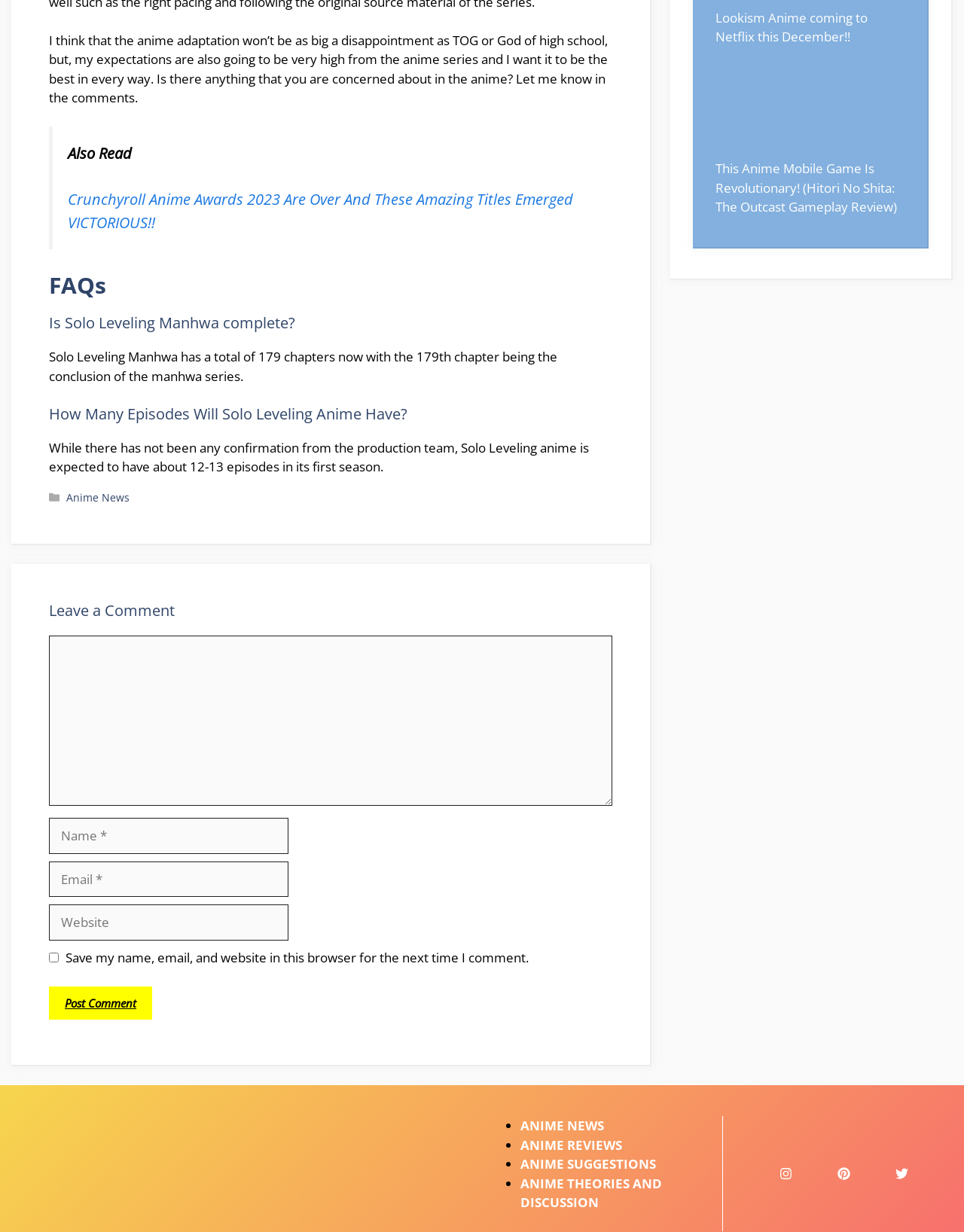Provide the bounding box coordinates for the area that should be clicked to complete the instruction: "Visit the 'Lookism Anime coming to Netflix this December!!' page".

[0.742, 0.08, 0.9, 0.11]